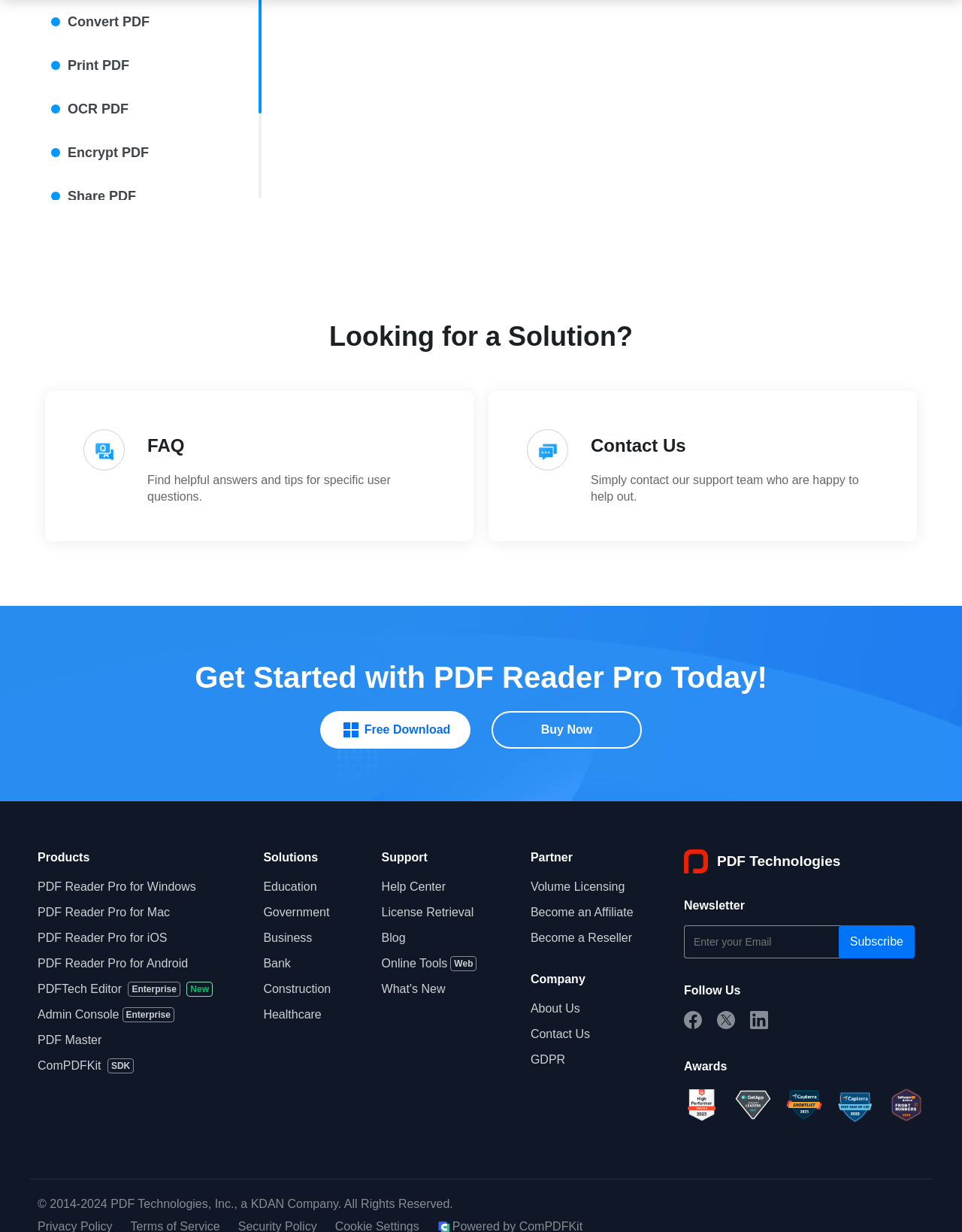Please provide a detailed answer to the question below by examining the image:
How many images are there under 'Awards'?

I counted the number of image elements under the 'Awards' section, which includes 'award_winter', 'award_leader', 'award_shortlist', 'award_shortlist', and 'award_excellent'.